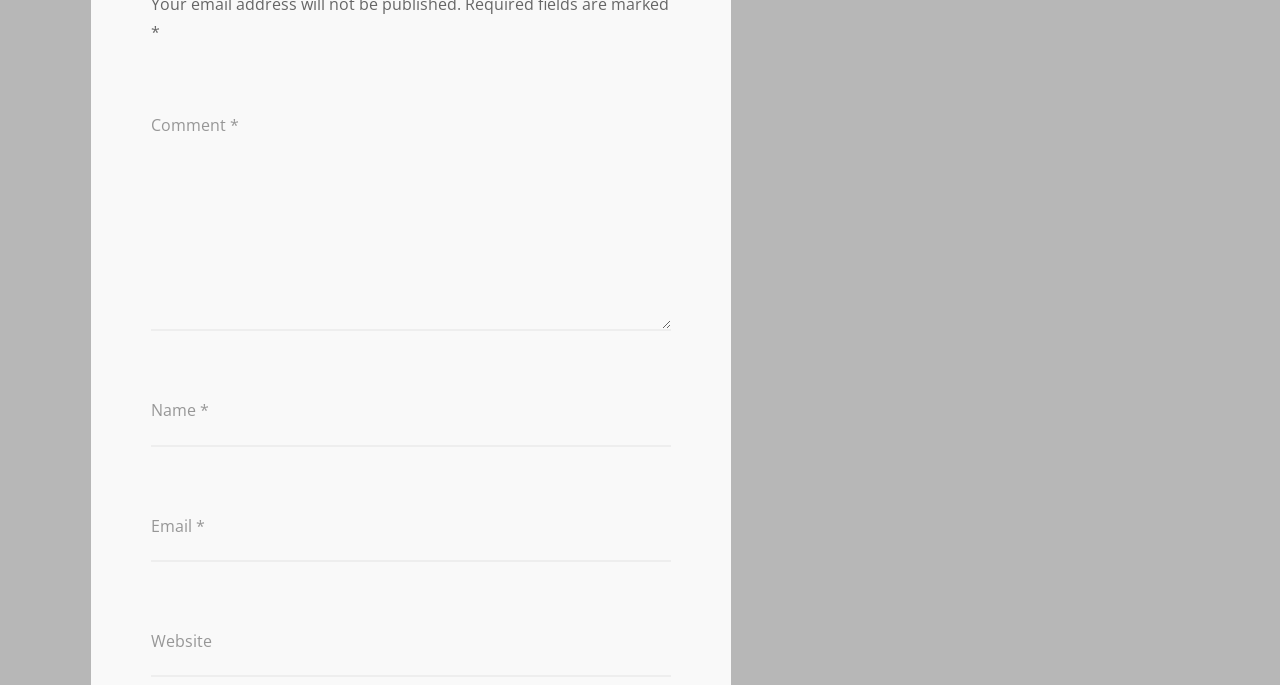What is the label of the third textbox?
Please provide a single word or phrase as the answer based on the screenshot.

Email